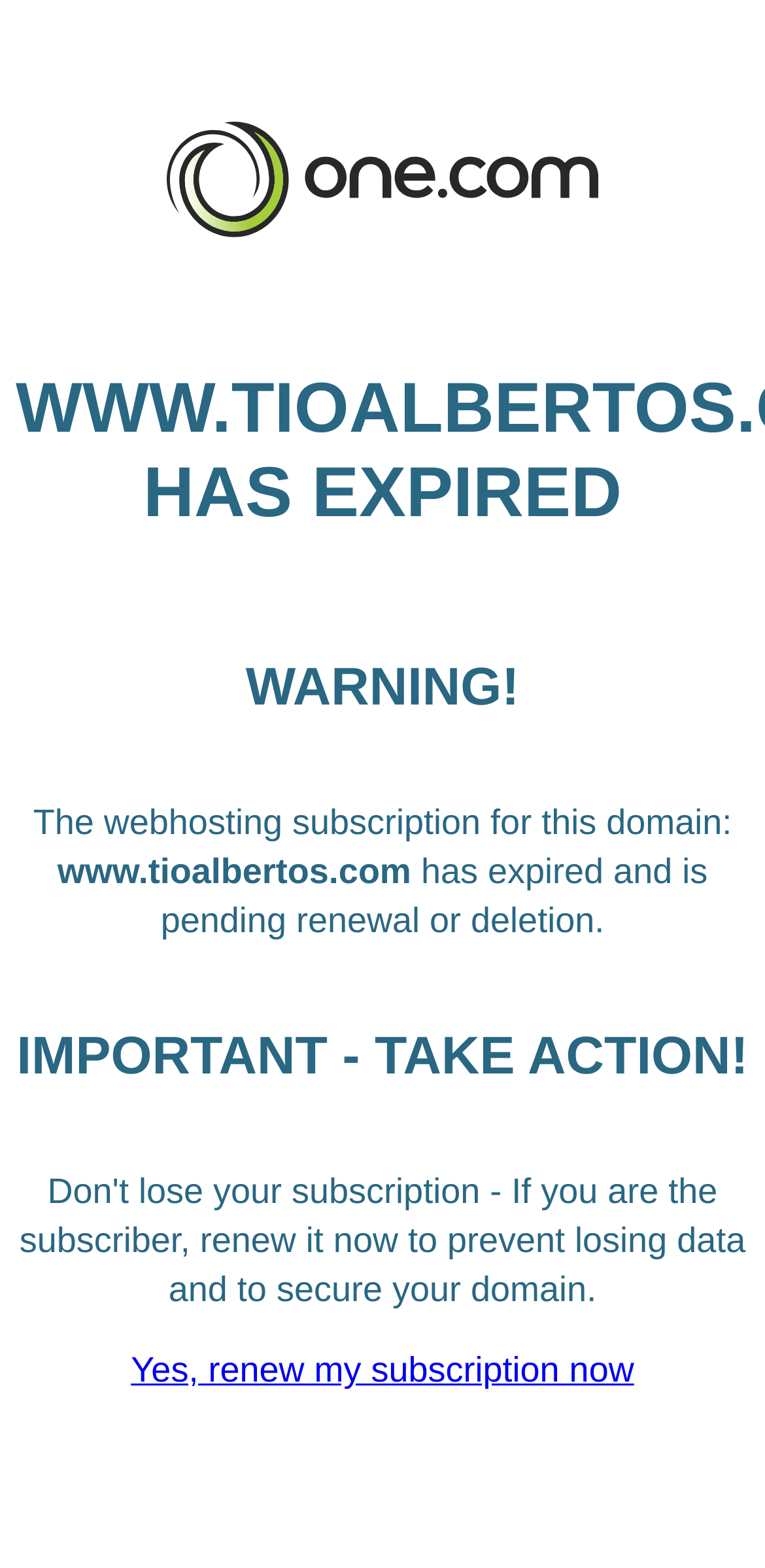Refer to the image and offer a detailed explanation in response to the question: What action is recommended?

The webpage has a heading 'IMPORTANT - TAKE ACTION!' and a link 'Yes, renew my subscription now', which suggests that the recommended action is to renew the subscription.